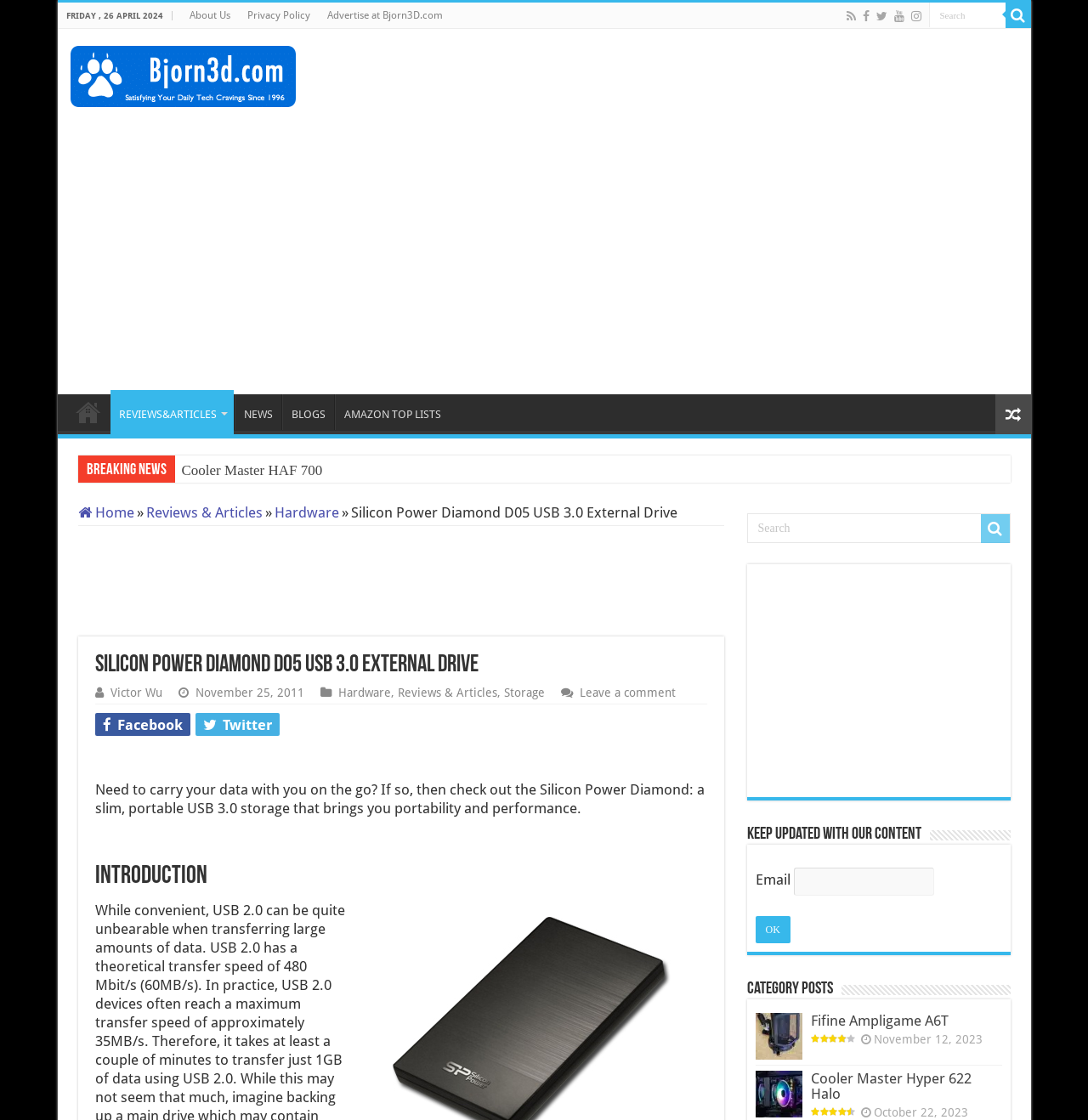Determine the coordinates of the bounding box that should be clicked to complete the instruction: "Subscribe with email". The coordinates should be represented by four float numbers between 0 and 1: [left, top, right, bottom].

[0.729, 0.775, 0.858, 0.8]